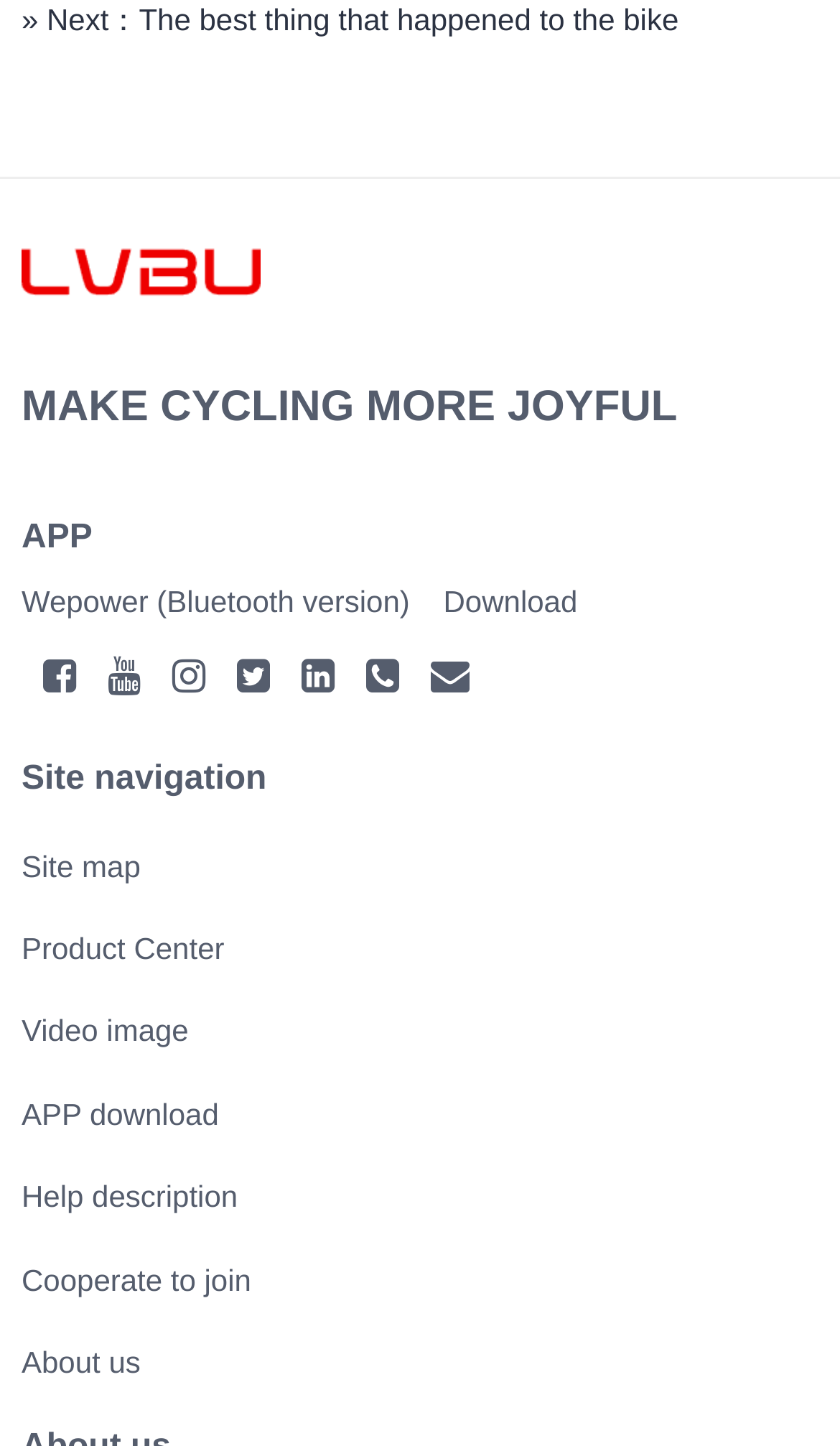Locate the bounding box coordinates of the area where you should click to accomplish the instruction: "View the product center".

[0.026, 0.644, 0.267, 0.668]